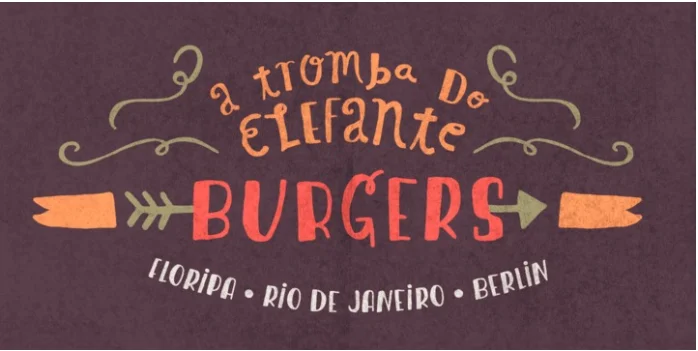Describe all the elements in the image extensively.

The image features a vibrant and playful typography design that reads "a tomba do elefante BURGERS." The bold word "BURGERS" is prominently displayed in bright red, contrasting against the artistic swirl of green and orange elements surrounding it. The whimsical lettering adds a lively character, while the style hints at a fun, casual dining experience. Below the main text, smaller font names "FLORIPA," "RIO DE JANEIRO," and "BERLIN" suggest the locations associated with this restaurant, indicating a fusion of cultures. The background is a deep purple, enhancing the vividness of the text and elements, creating an inviting atmosphere that draws the viewer in.